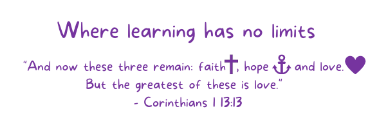Detail the scene shown in the image extensively.

The image prominently features an inspiring message that embodies the core values of a learning environment. At the top, the phrase "Where learning has no limits" is elegantly displayed in a whimsical font, reflecting an inclusive and encouraging educational philosophy. Below this, a beautiful quote from Corinthians 1:13 highlights the importance of faith, hope, and love, emphasizing that "the greatest of these is love." Accompanying the text, subtle icons—a cross for faith, an anchor for hope, and a heart symbol for love—add visual appeal and reinforce the message's spiritual foundation. The use of a purple color scheme conveys warmth and positivity, making the overall presentation inviting and uplifting. This image encapsulates the essence of a nurturing and value-driven approach to education.